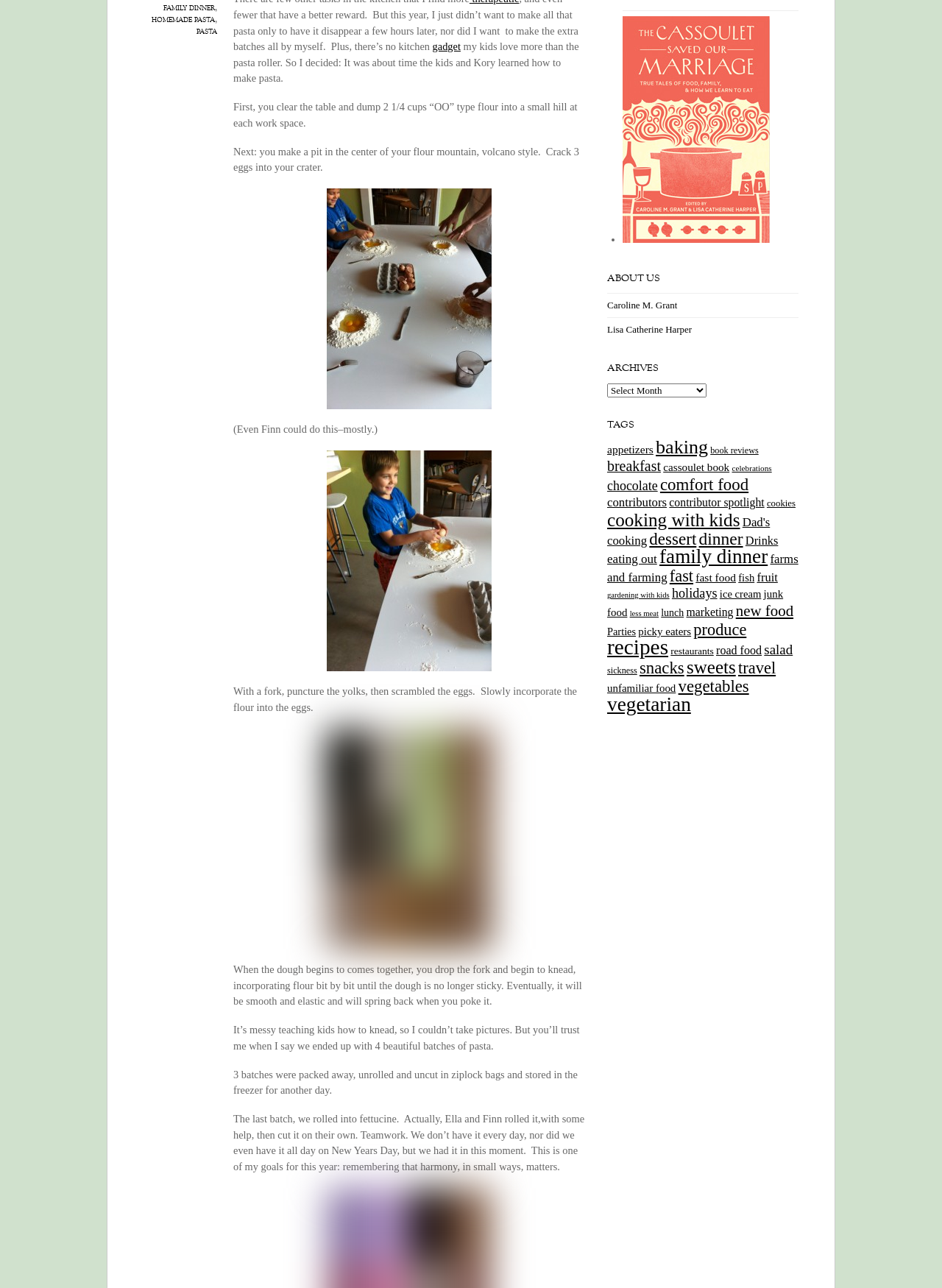Using the description: "cooking with kids", determine the UI element's bounding box coordinates. Ensure the coordinates are in the format of four float numbers between 0 and 1, i.e., [left, top, right, bottom].

[0.645, 0.396, 0.786, 0.411]